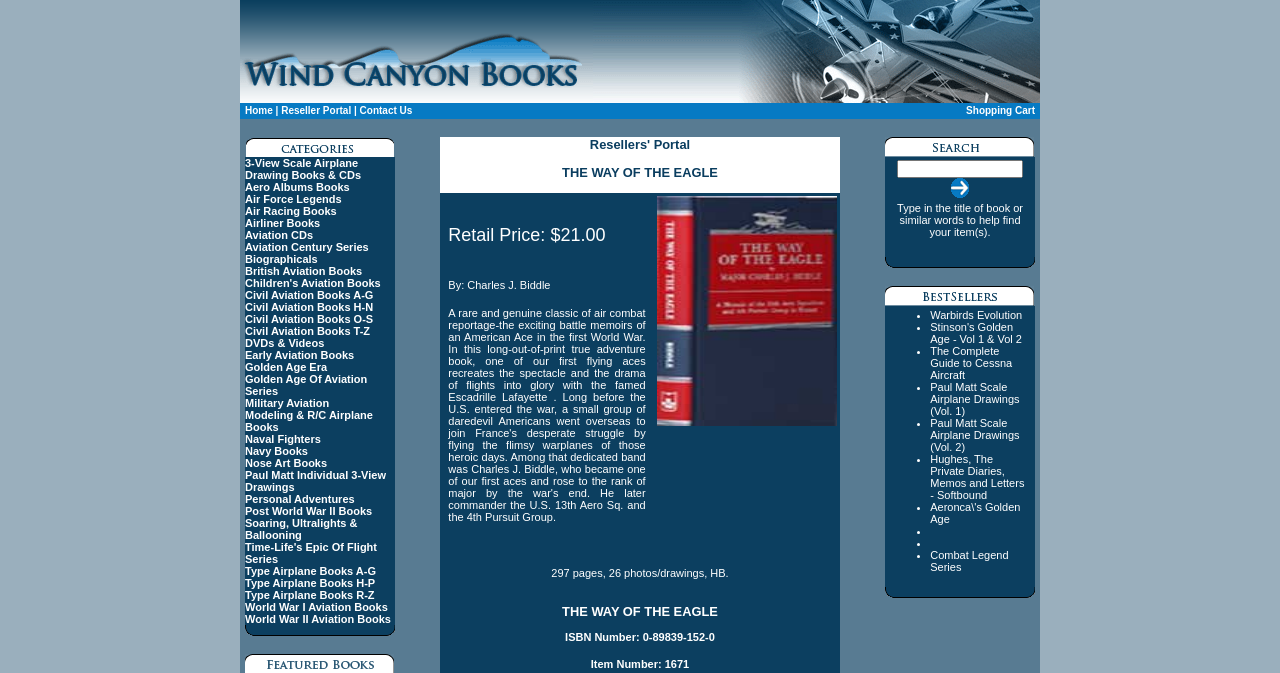What is the topic of the book?
Offer a detailed and exhaustive answer to the question.

I found the answer by looking at the book description, which mentions 'air combat reportage'.